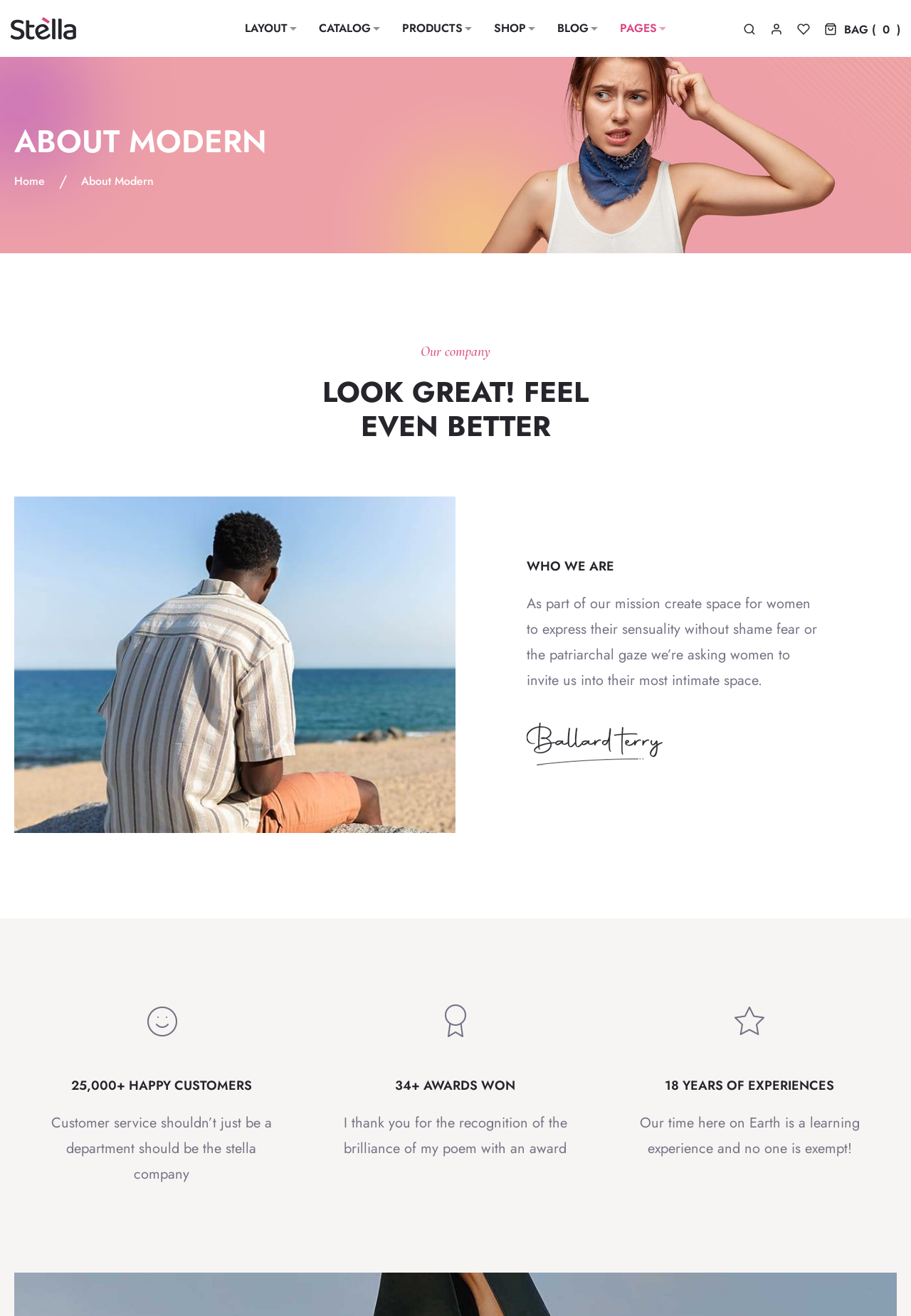Identify the bounding box for the UI element that is described as follows: "Bag 0".

[0.905, 0.015, 0.988, 0.028]